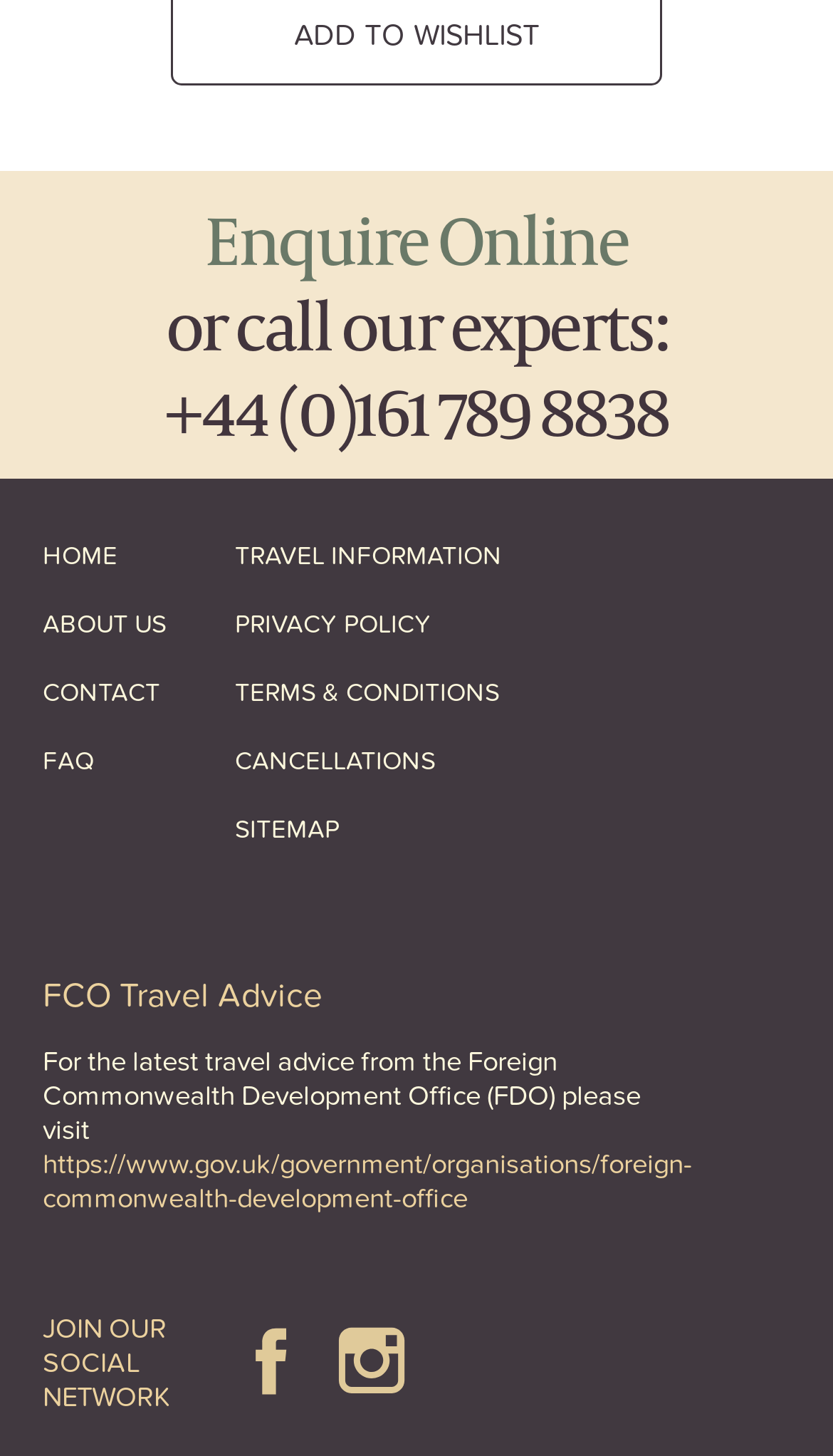How many navigation links are on the left side of the webpage?
Using the visual information, answer the question in a single word or phrase.

7